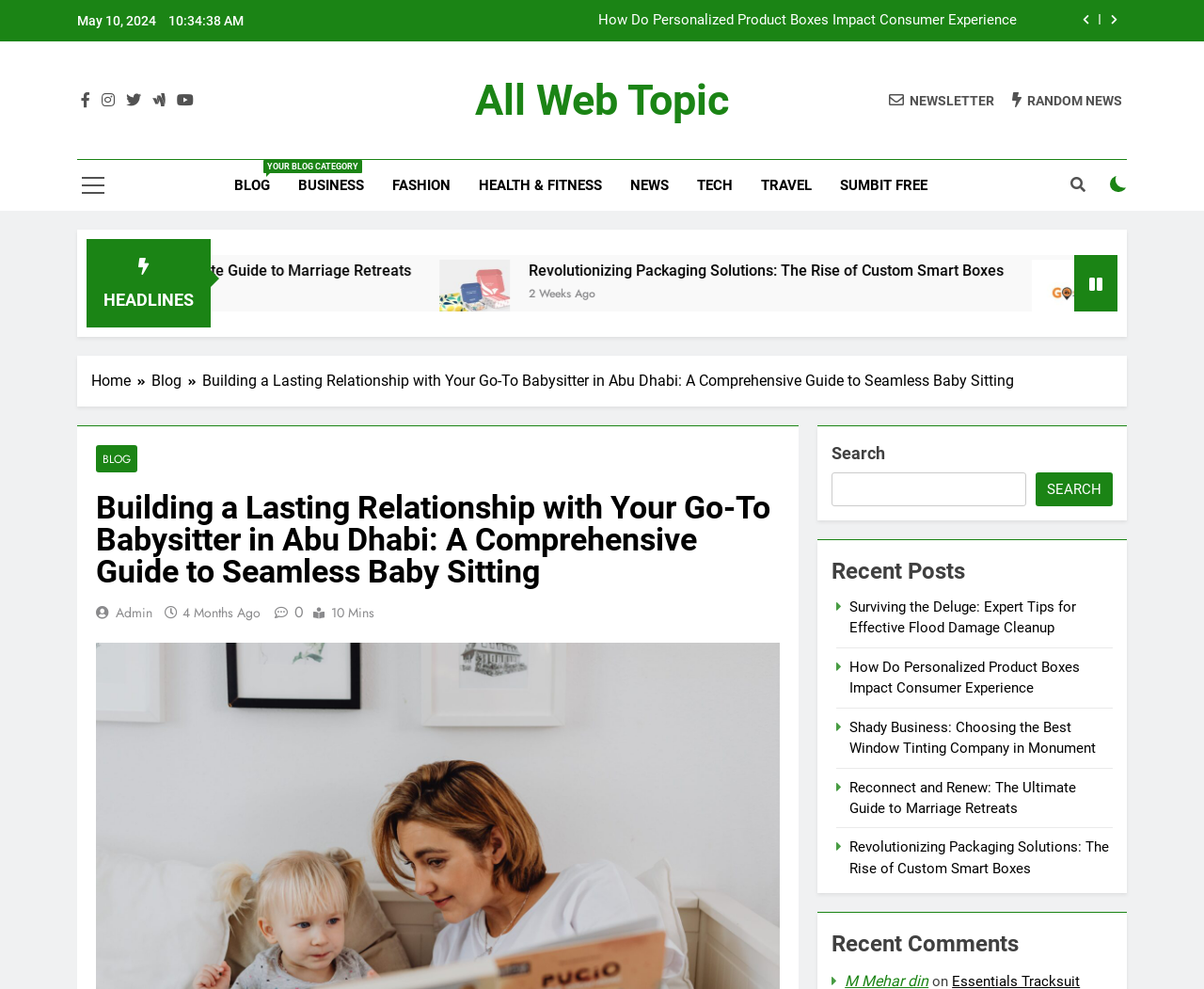Pinpoint the bounding box coordinates of the area that must be clicked to complete this instruction: "Search for something".

[0.691, 0.478, 0.852, 0.512]